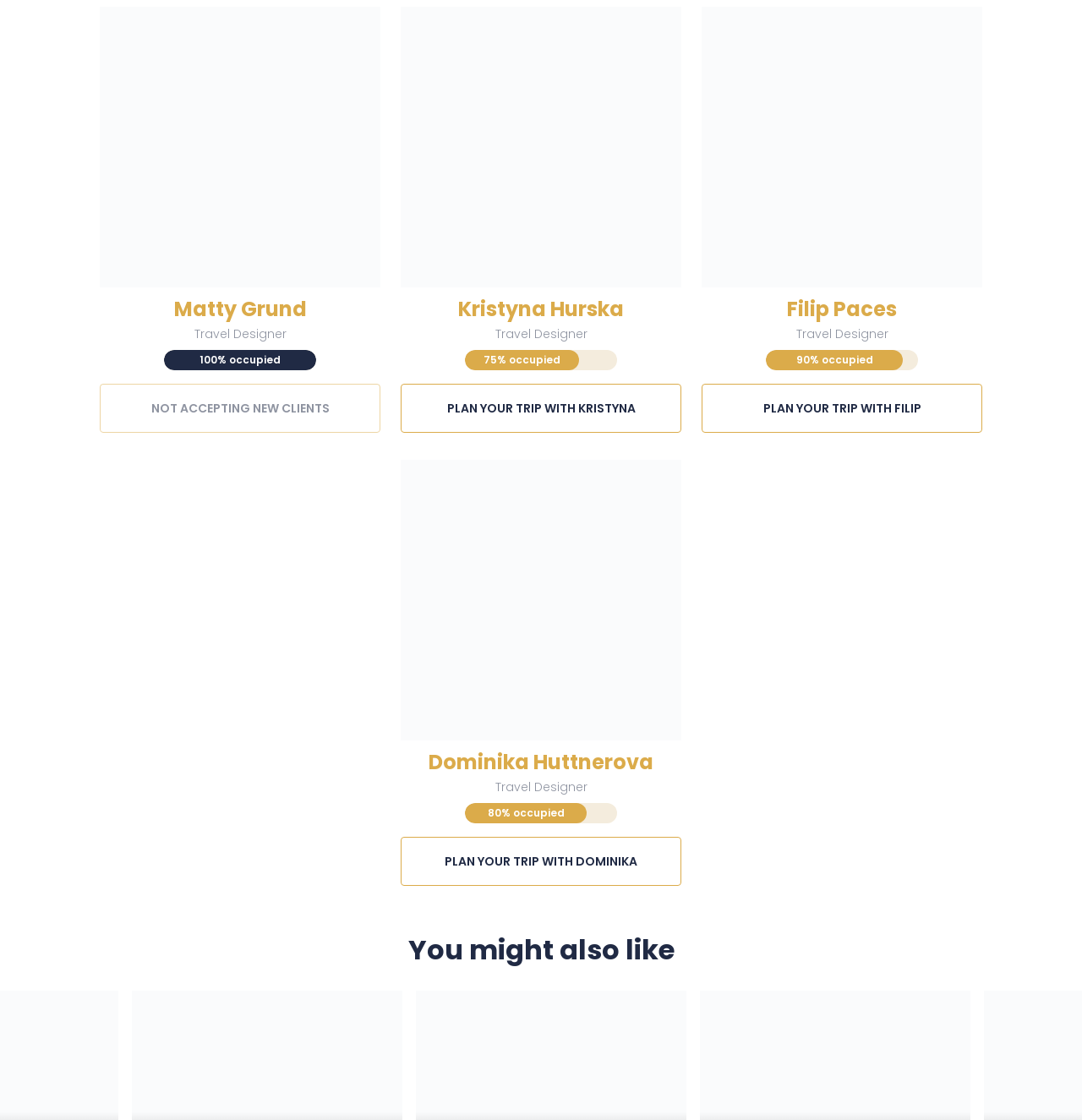Show me the bounding box coordinates of the clickable region to achieve the task as per the instruction: "See more travel designers".

[0.012, 0.83, 0.988, 0.866]